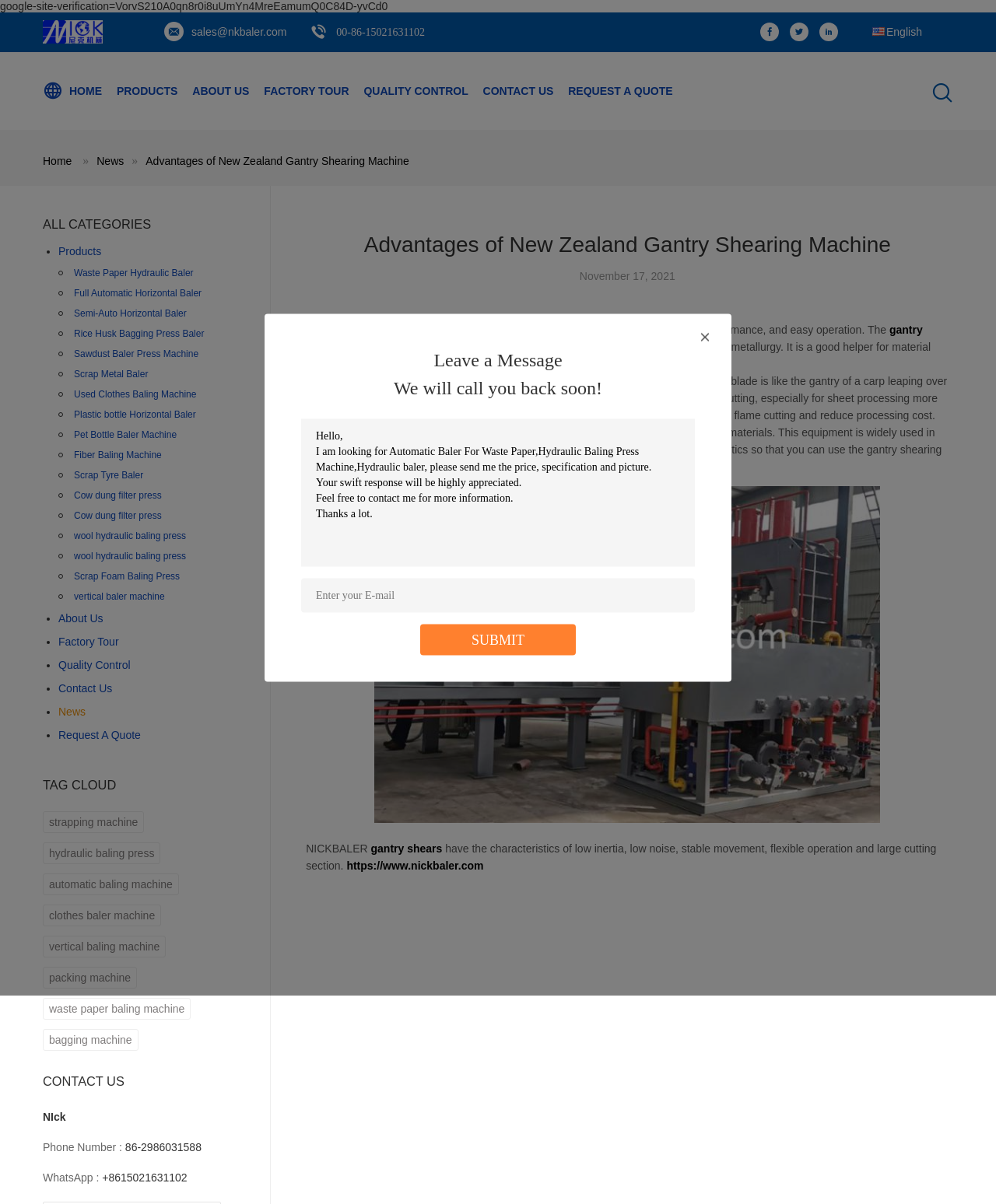Respond to the question with just a single word or phrase: 
How many products are listed?

15